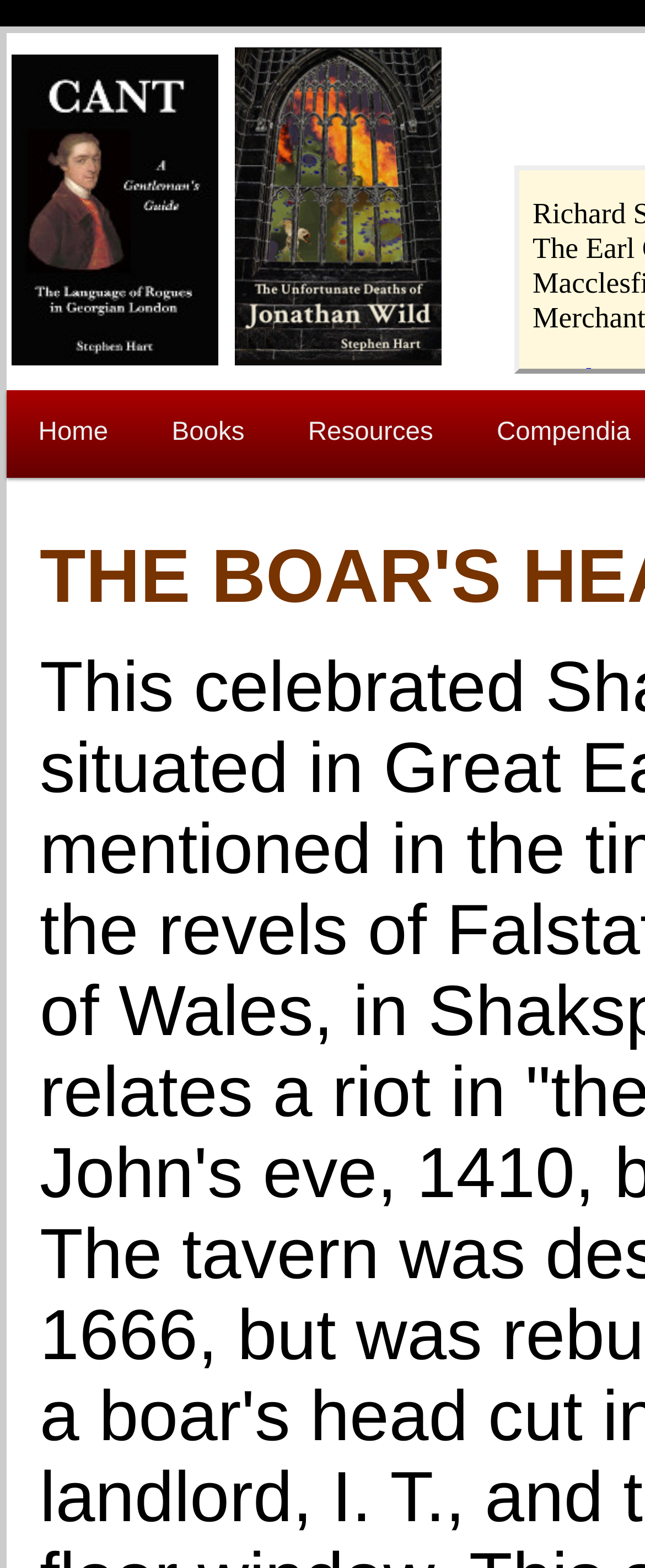Carefully examine the image and provide an in-depth answer to the question: What is above the 'Home' link?

By comparing the y1, y2 coordinates of the elements, I determined that the 'Cant - A Gentlemans Guide The Unfortunate Deaths of Jonathan Wild' element is above the 'Home' link. This element contains two book titles, 'Cant - A Gentlemans Guide' and 'The Unfortunate Deaths of Jonathan Wild'.